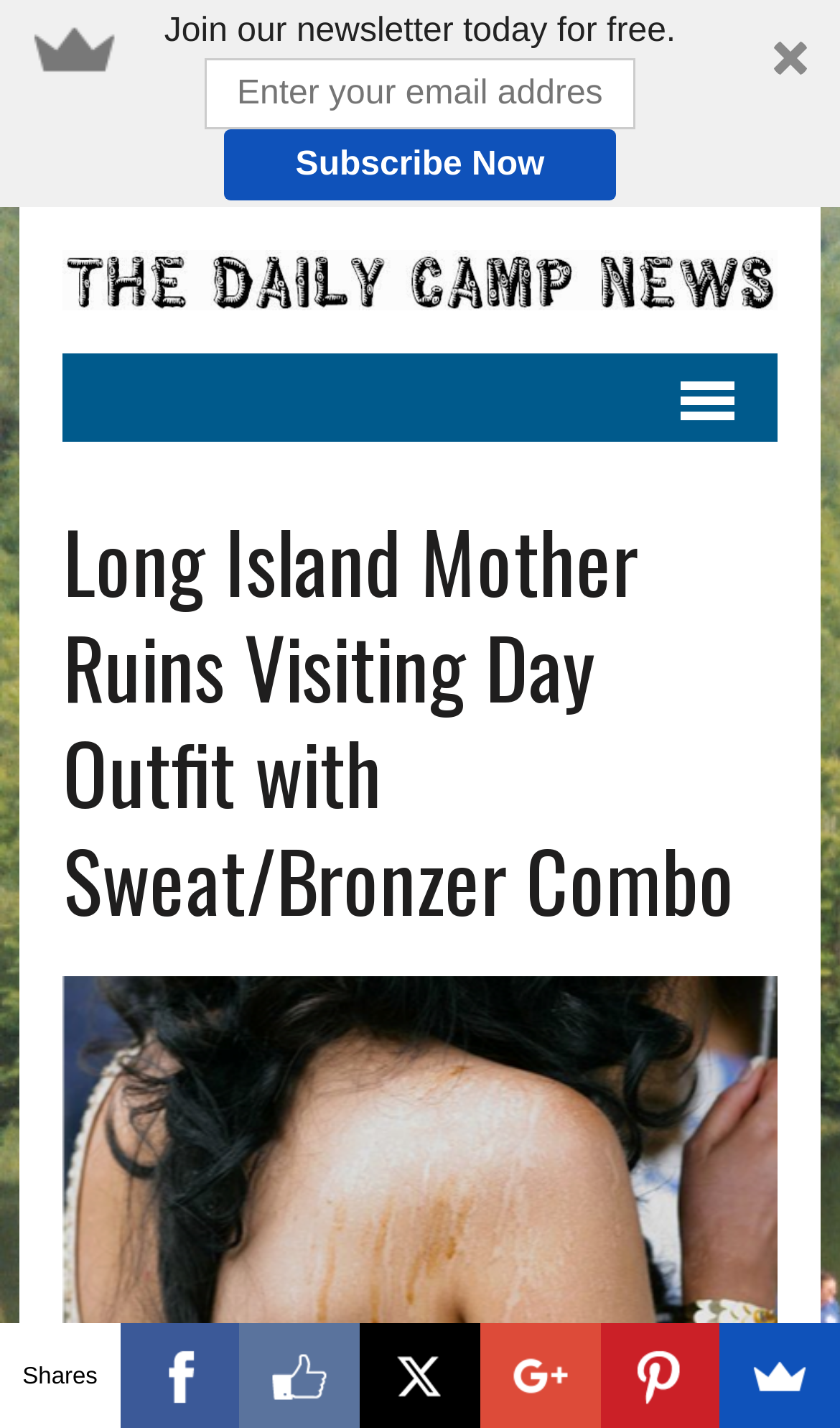Determine the primary headline of the webpage.

Long Island Mother Ruins Visiting Day Outfit with Sweat/Bronzer Combo